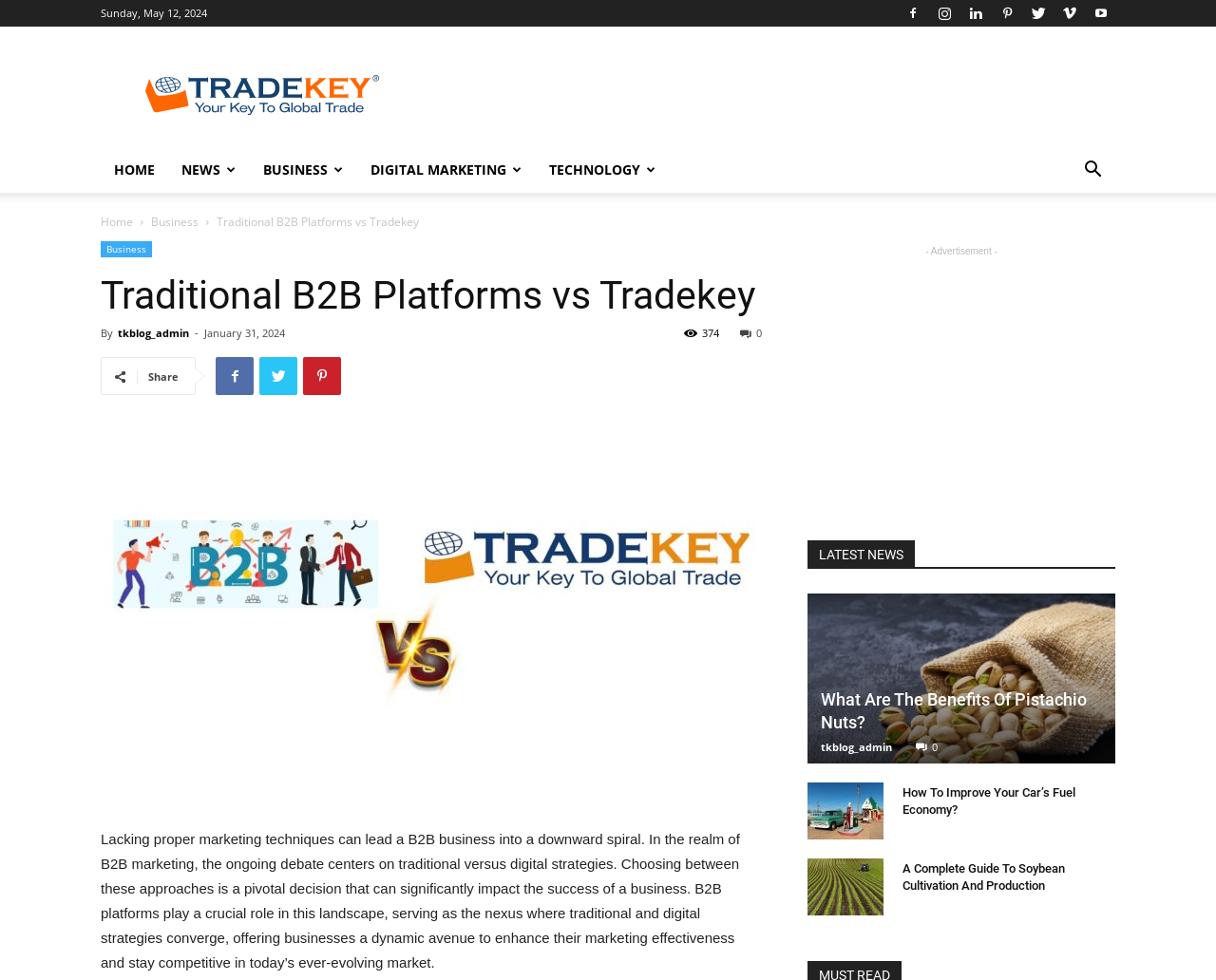Provide a comprehensive description of the webpage.

This webpage is a blog post titled "Traditional B2B Platforms vs Tradekey- A brief comparison". At the top, there is a date "Sunday, May 12, 2024" and a row of social media links. Below that, there is a navigation menu with links to "HOME", "NEWS", "BUSINESS", "DIGITAL MARKETING", and "TECHNOLOGY". 

The main content of the webpage is divided into two sections. The first section is an article about the comparison between traditional B2B platforms and Tradekey. The article has a heading "Traditional B2B Platforms vs Tradekey" and is written by "tkblog_admin" on "January 31, 2024". The article discusses the importance of B2B platforms in marketing and how they can help businesses stay competitive. There is an image related to B2B platforms below the article heading.

The second section is a list of latest news articles, labeled as "LATEST NEWS". There are three news articles listed, each with a heading, a brief summary, and an image. The articles are about the benefits of pistachio nuts, how to improve car fuel economy, and a guide to soybean cultivation and production.

There are two advertisements on the webpage, one at the top and one in the middle, both labeled as "Advertisement".